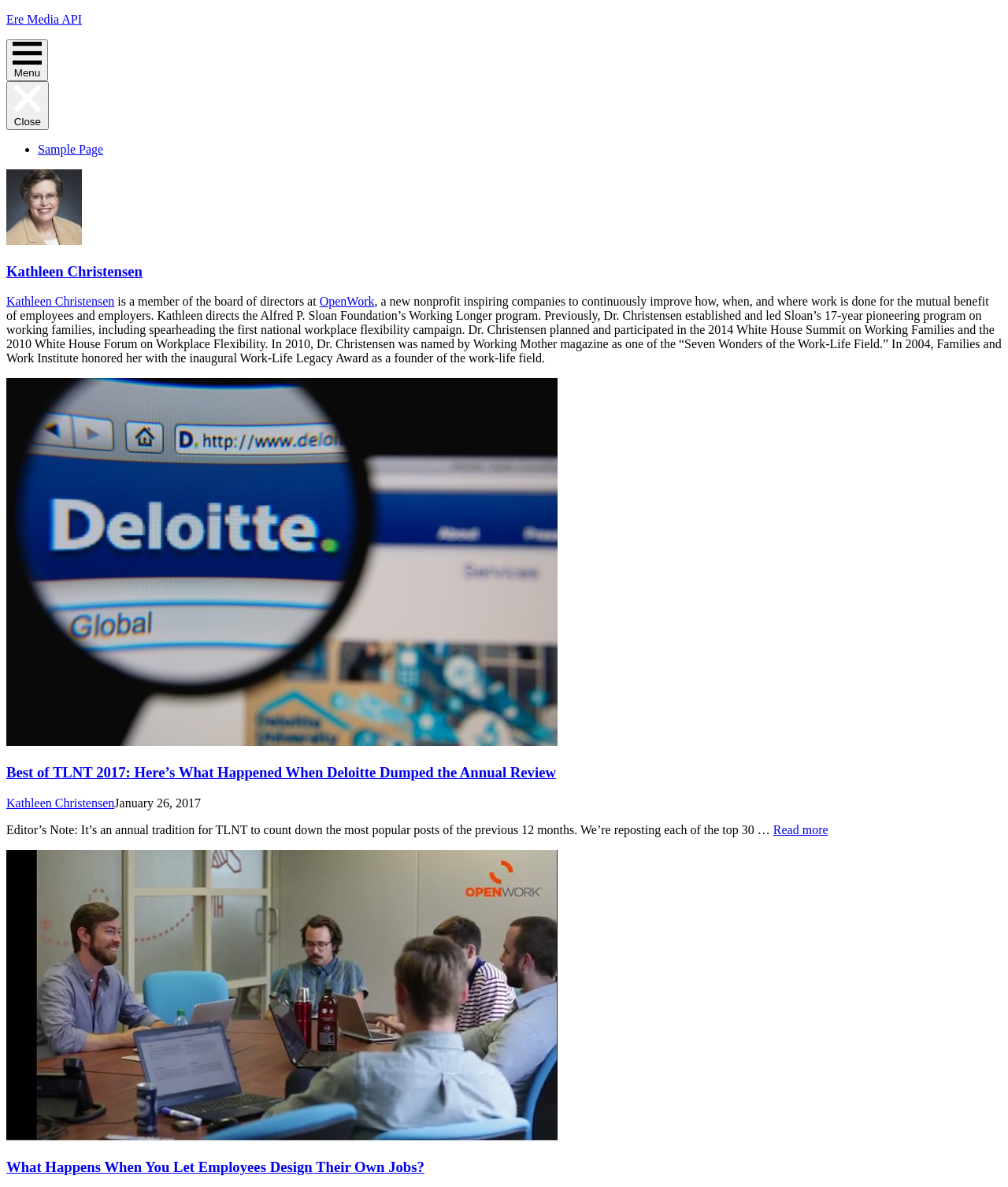Locate the bounding box coordinates for the element described below: "Close". The coordinates must be four float values between 0 and 1, formatted as [left, top, right, bottom].

[0.006, 0.068, 0.048, 0.109]